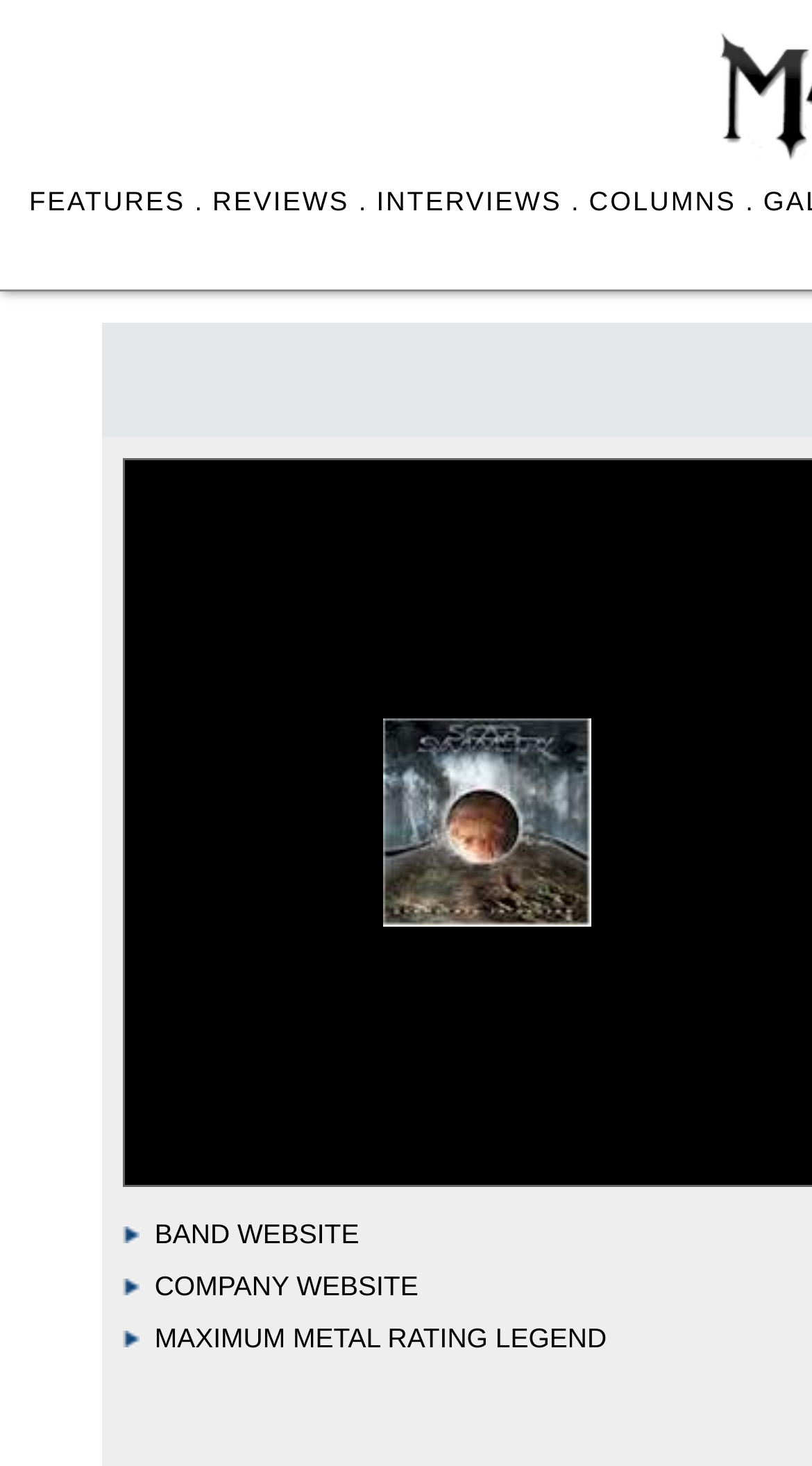How many main categories are there?
Examine the image and provide an in-depth answer to the question.

I counted the number of main links at the top of the webpage, which are 'FEATURES.', 'REVIEWS.', 'INTERVIEWS.', and 'COLUMNS.'. Therefore, there are 4 main categories.